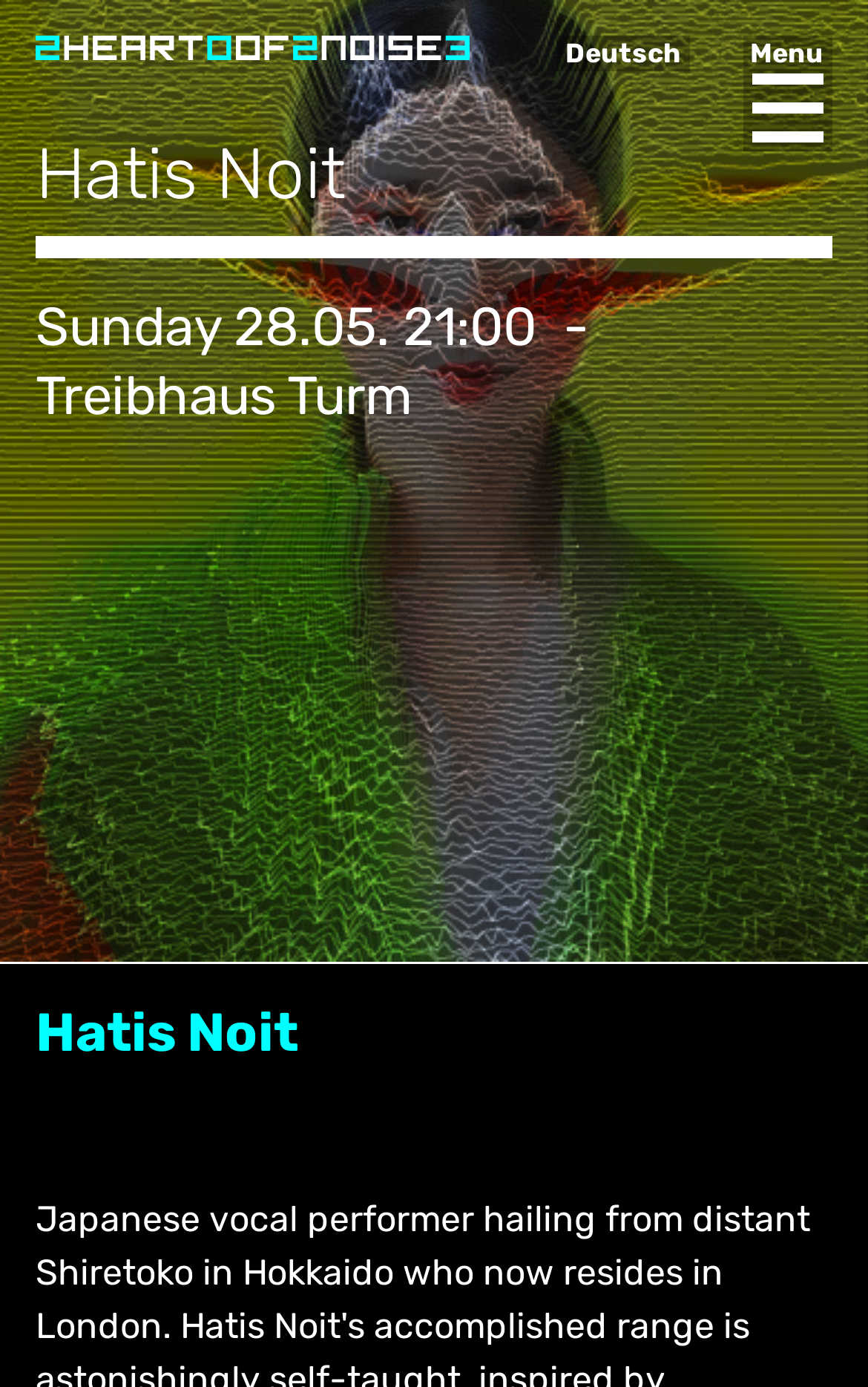Identify the bounding box coordinates for the UI element mentioned here: "Heart of Noise Festival, Innsbruck". Provide the coordinates as four float values between 0 and 1, i.e., [left, top, right, bottom].

[0.041, 0.026, 0.541, 0.044]